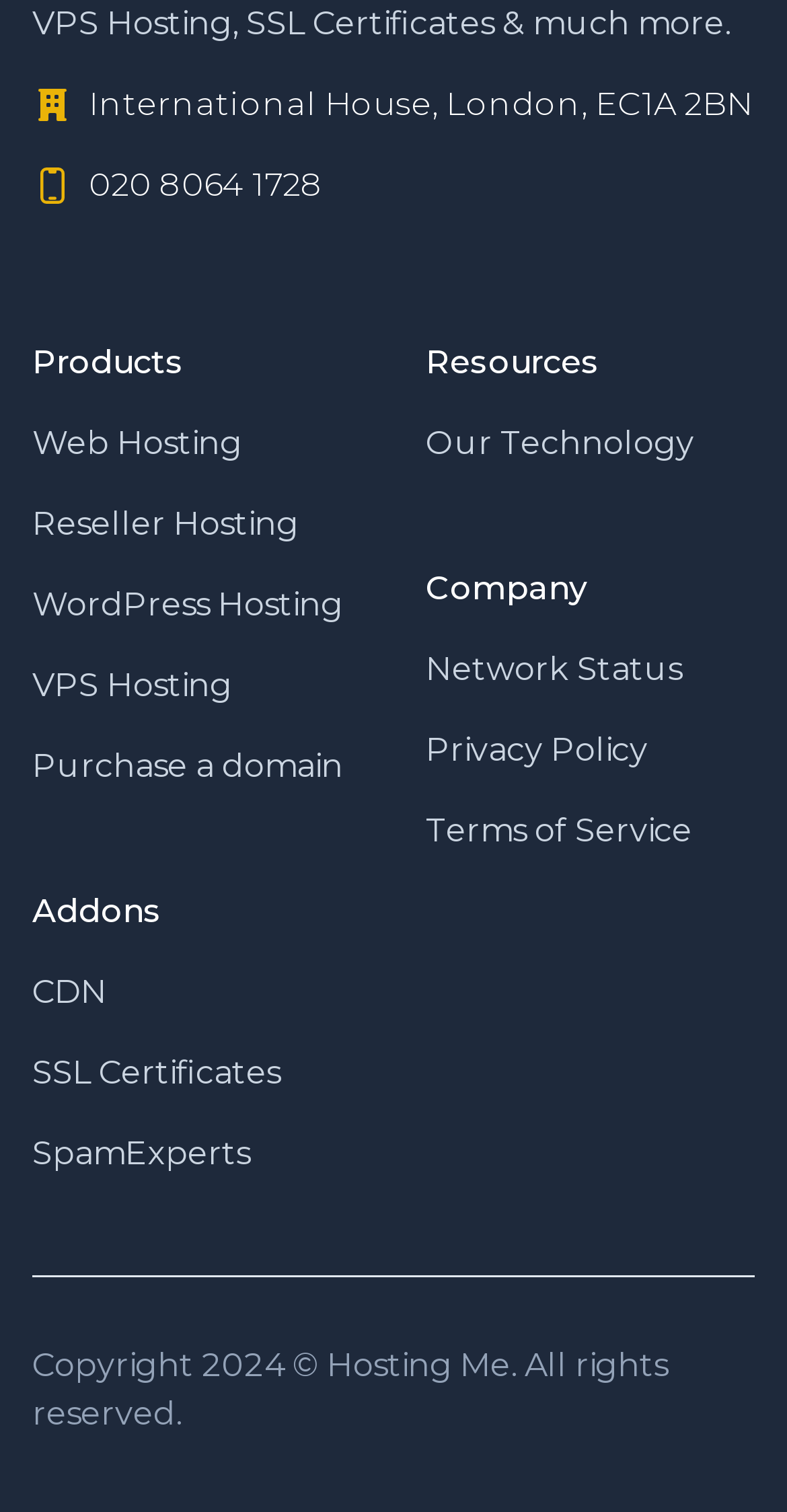Could you locate the bounding box coordinates for the section that should be clicked to accomplish this task: "Learn about Our Technology".

[0.541, 0.28, 0.882, 0.306]